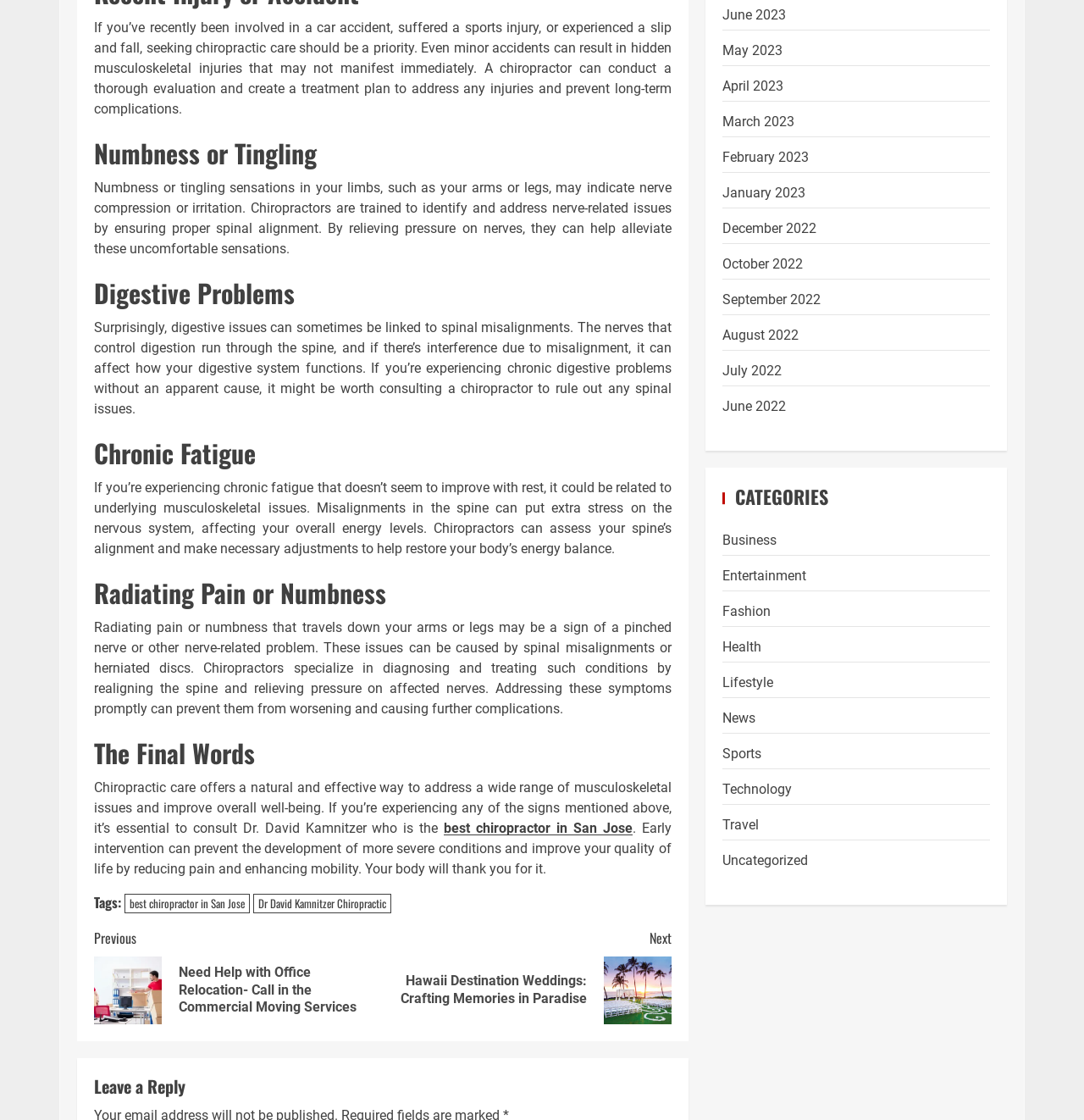Determine the bounding box coordinates for the UI element with the following description: "best chiropractor in San Jose". The coordinates should be four float numbers between 0 and 1, represented as [left, top, right, bottom].

[0.41, 0.732, 0.584, 0.747]